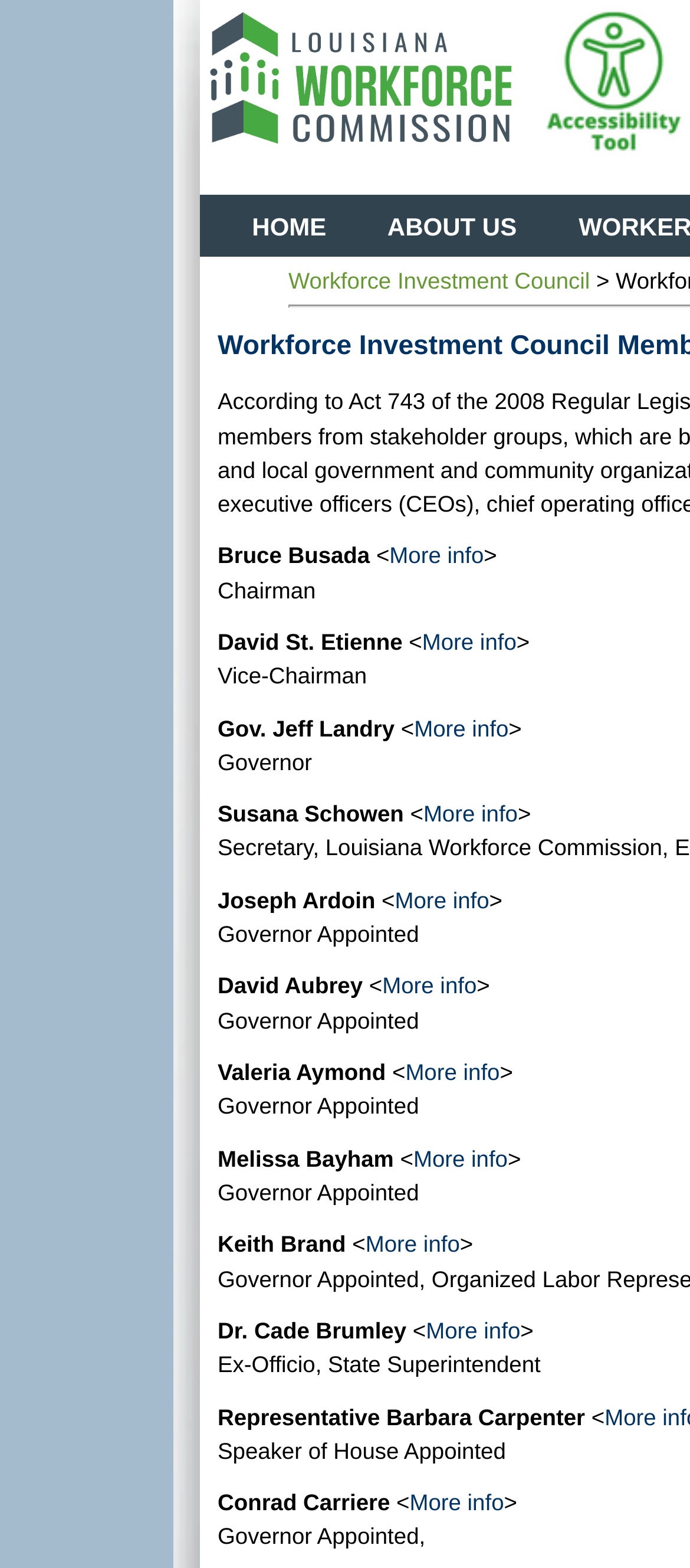Determine the bounding box coordinates of the section to be clicked to follow the instruction: "View more information about Bruce Busada.". The coordinates should be given as four float numbers between 0 and 1, formatted as [left, top, right, bottom].

[0.564, 0.346, 0.701, 0.363]